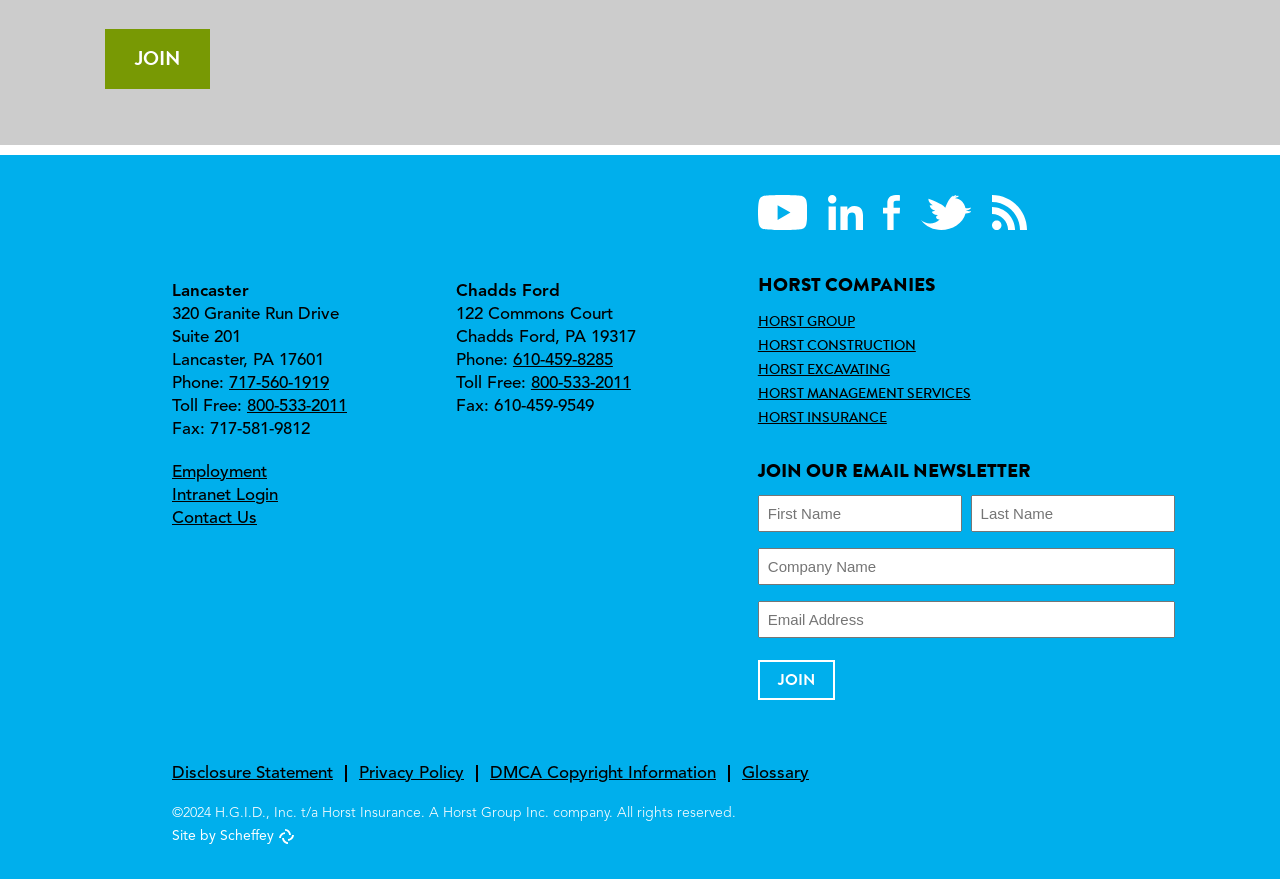Carefully examine the image and provide an in-depth answer to the question: What is the copyright year of the webpage?

The copyright year can be found in the static text element at the bottom of the webpage, which reads '©2024 H.G.I.D., Inc. t/a Horst Insurance. A Horst Group Inc. company. All rights reserved.'